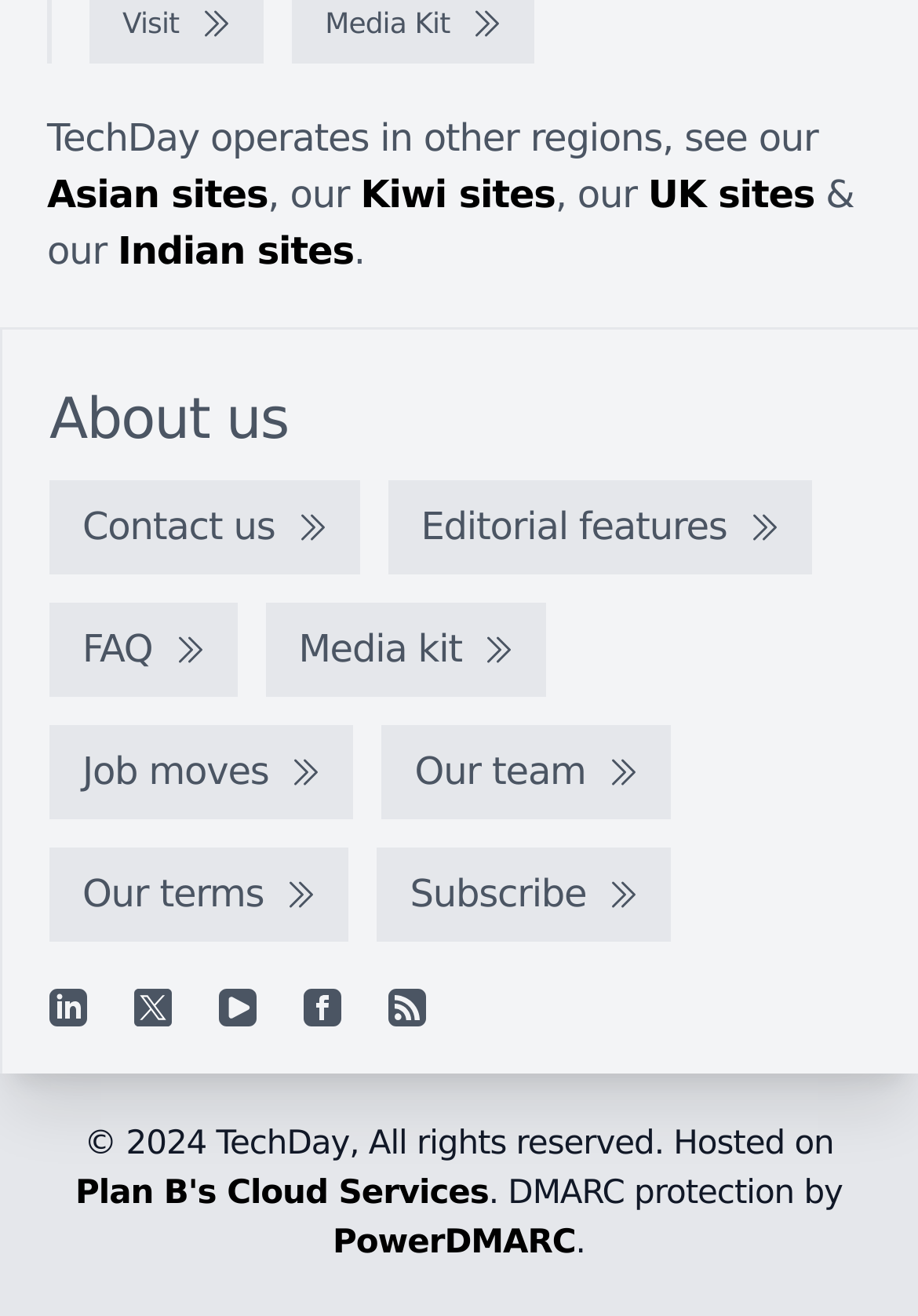Please locate the bounding box coordinates of the region I need to click to follow this instruction: "Go to Editorial features".

[0.423, 0.366, 0.884, 0.437]